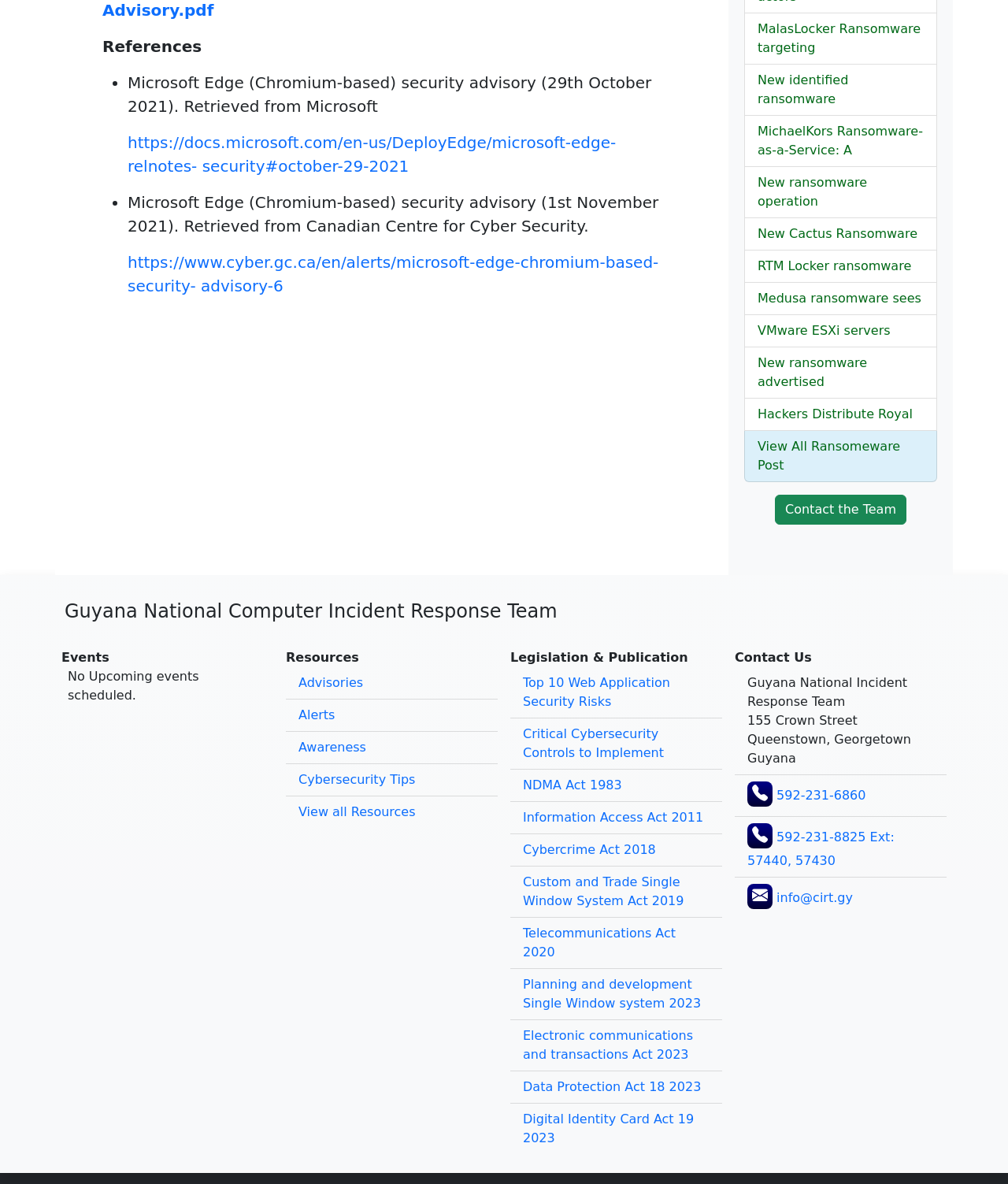Using the webpage screenshot and the element description Reject All, determine the bounding box coordinates. Specify the coordinates in the format (top-left x, top-left y, bottom-right x, bottom-right y) with values ranging from 0 to 1.

None